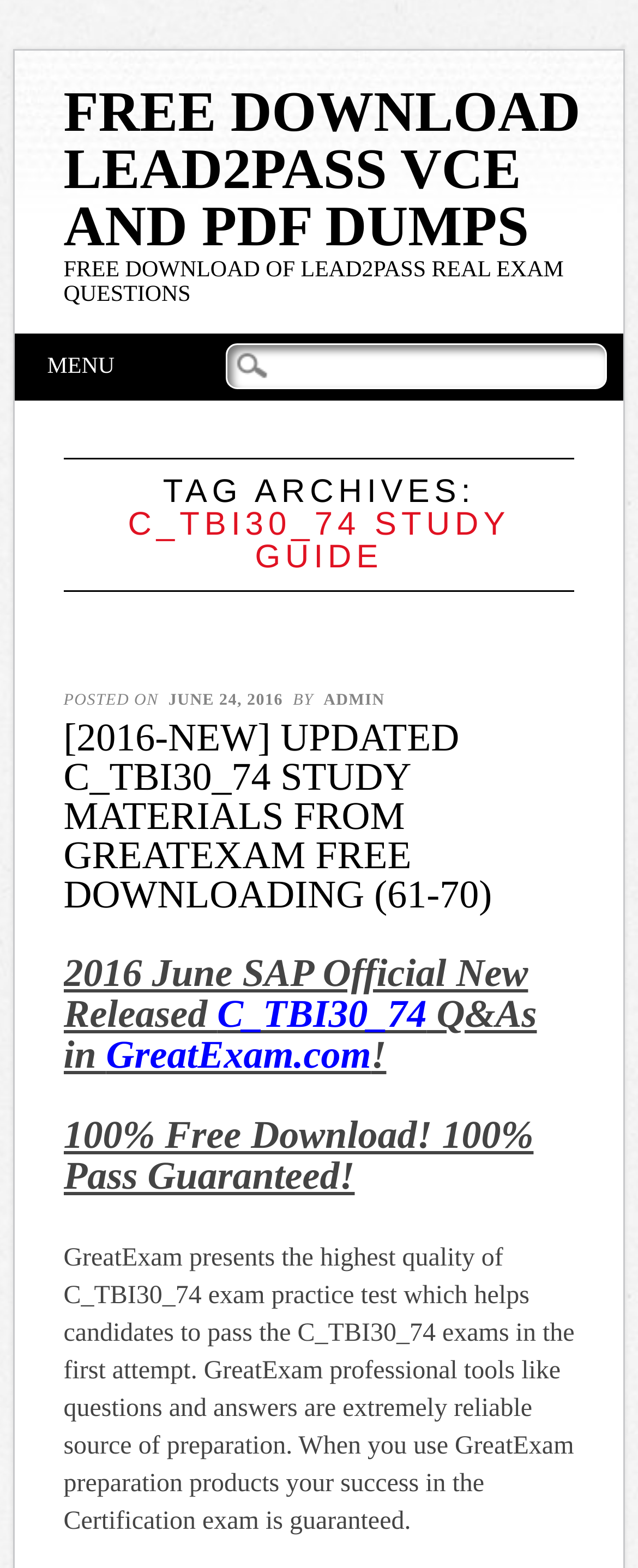What is the date of the post?
Please provide a comprehensive and detailed answer to the question.

The date of the post can be found in the link 'JUNE 24, 2016' which is located below the 'POSTED ON' text.